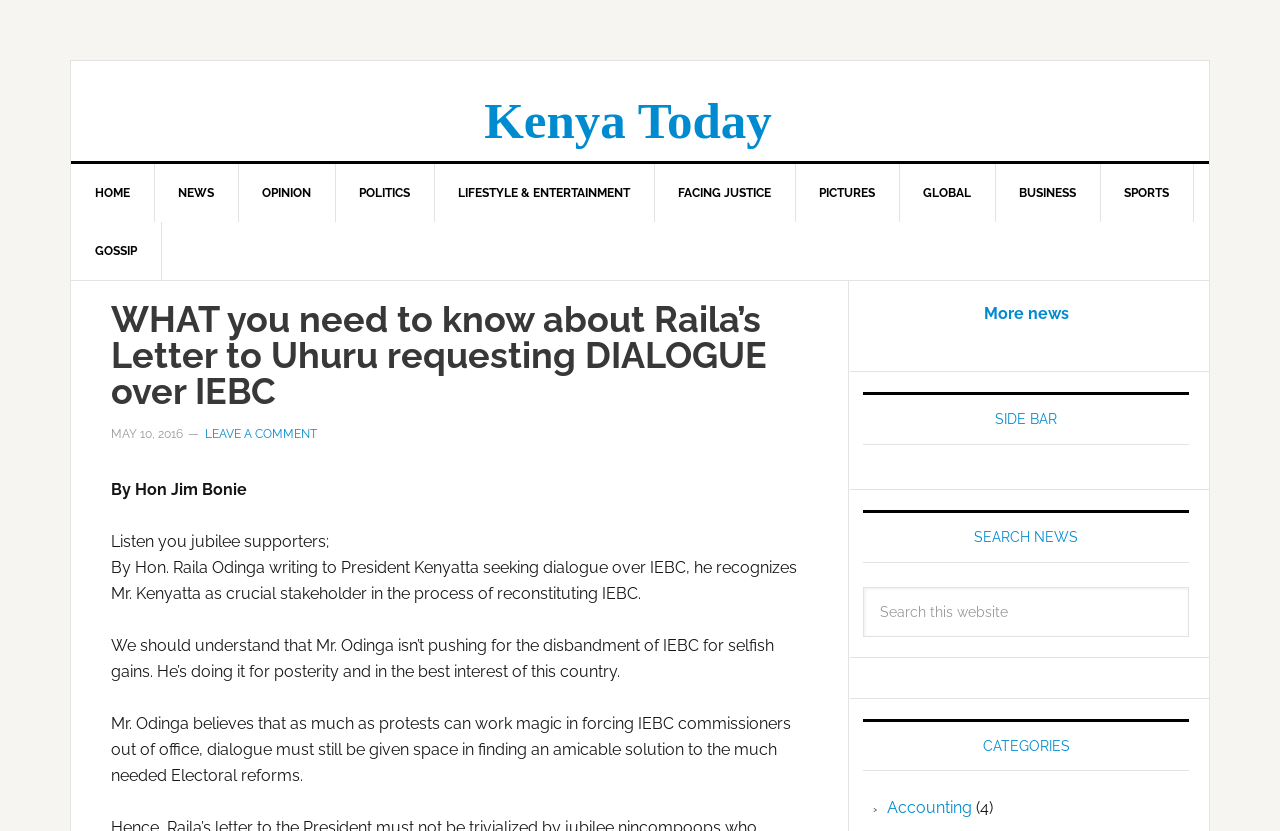Provide a one-word or brief phrase answer to the question:
Who wrote the letter to President Kenyatta?

Hon. Raila Odinga